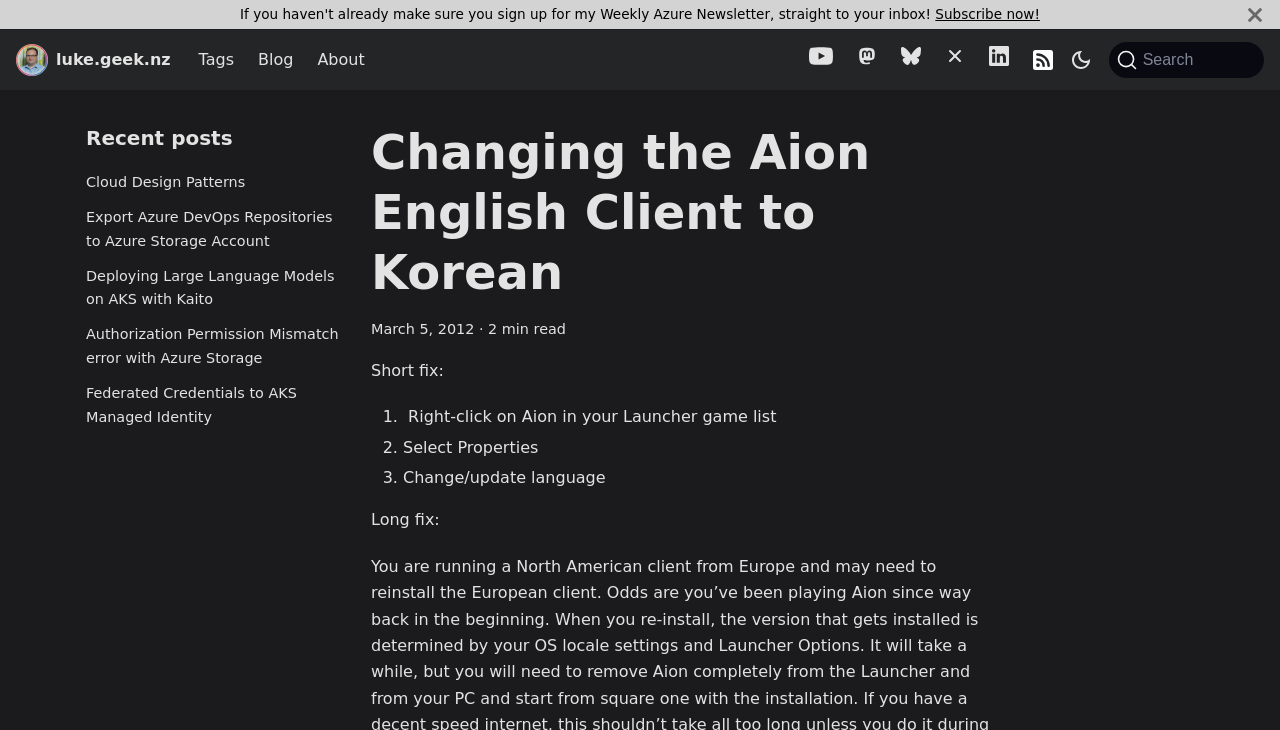Please identify the bounding box coordinates of where to click in order to follow the instruction: "Visit the YouTube channel".

[0.622, 0.055, 0.66, 0.11]